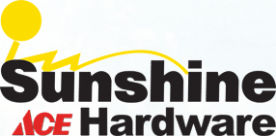Capture every detail in the image and describe it fully.

The image features the logo of Sunshine Ace Hardware, a family-owned business serving Southwest Florida. The logo prominently displays the name "Sunshine" in bold, black letters, complemented by a bright yellow sun icon above it, symbolizing warmth and reliability. Below "Sunshine," the words "ACE Hardware" are rendered in a striking red, emphasizing the brand's association with quality hardware supplies. This logo reflects the store's commitment to customer service and their community-oriented approach, particularly in the context of providing essential hurricane supplies as highlighted in their content.